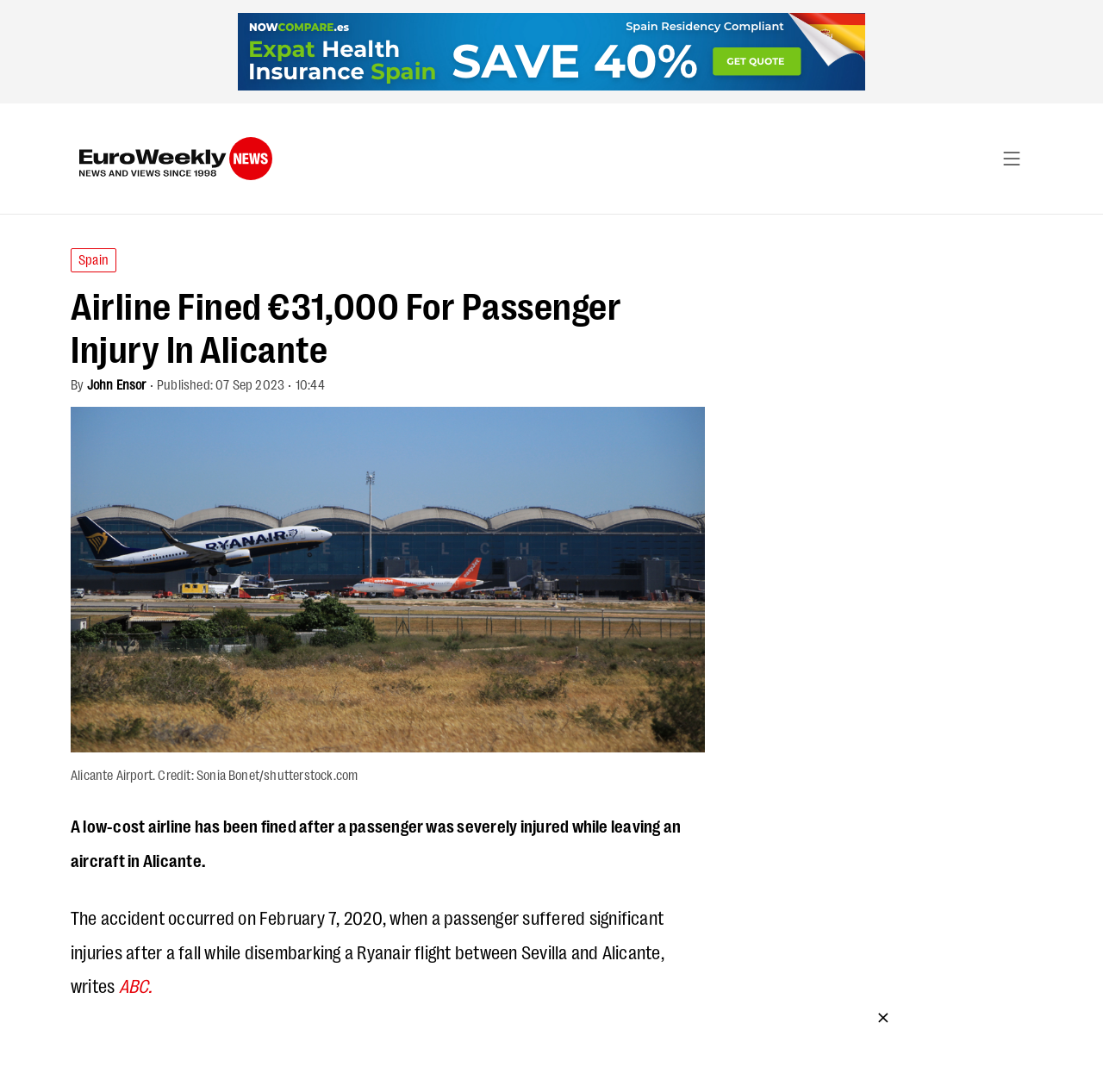Please reply with a single word or brief phrase to the question: 
Who is the author of the article?

John Ensor